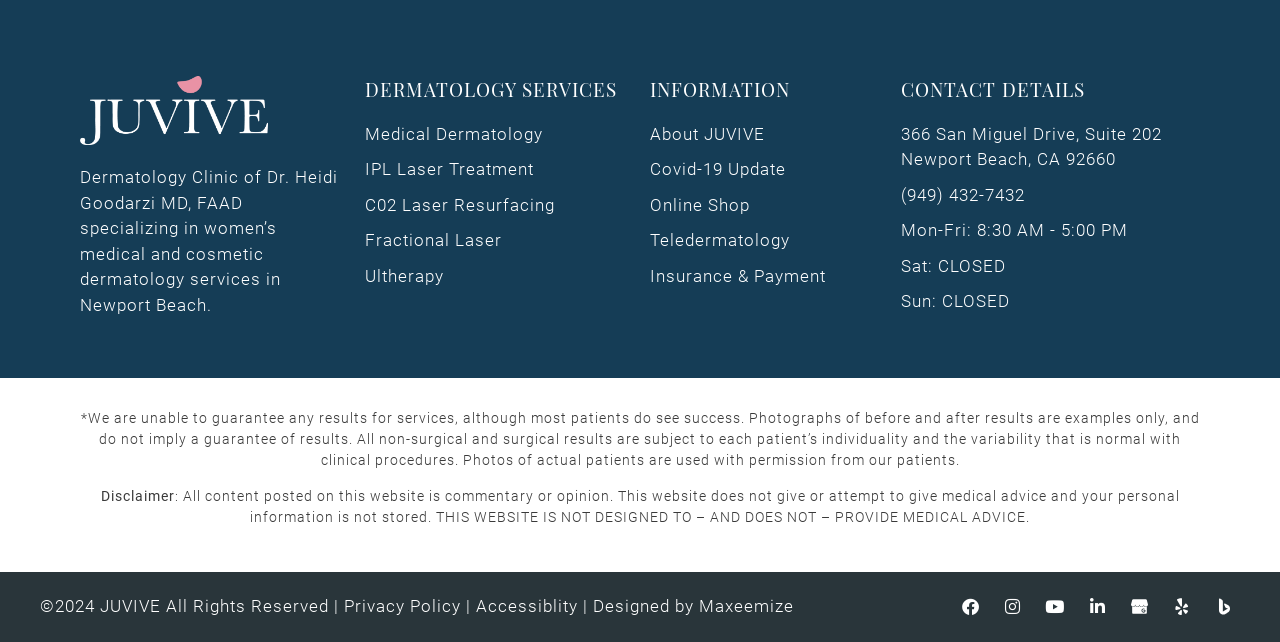Using the element description Fractional Laser, predict the bounding box coordinates for the UI element. Provide the coordinates in (top-left x, top-left y, bottom-right x, bottom-right y) format with values ranging from 0 to 1.

[0.285, 0.355, 0.492, 0.395]